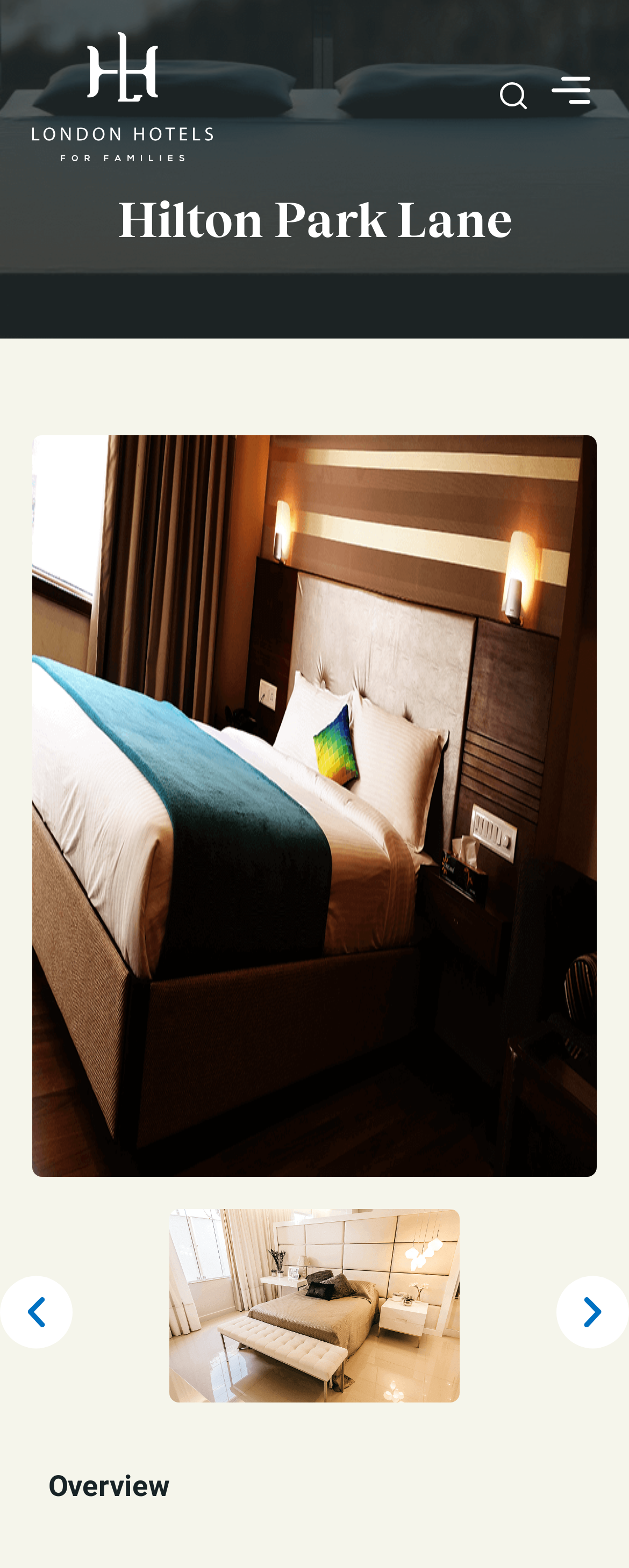What is the current tab selected?
Please use the image to provide an in-depth answer to the question.

I found a tab element with the text 'Overview' which is expanded and selected. This indicates that the current tab being displayed is the Overview tab.